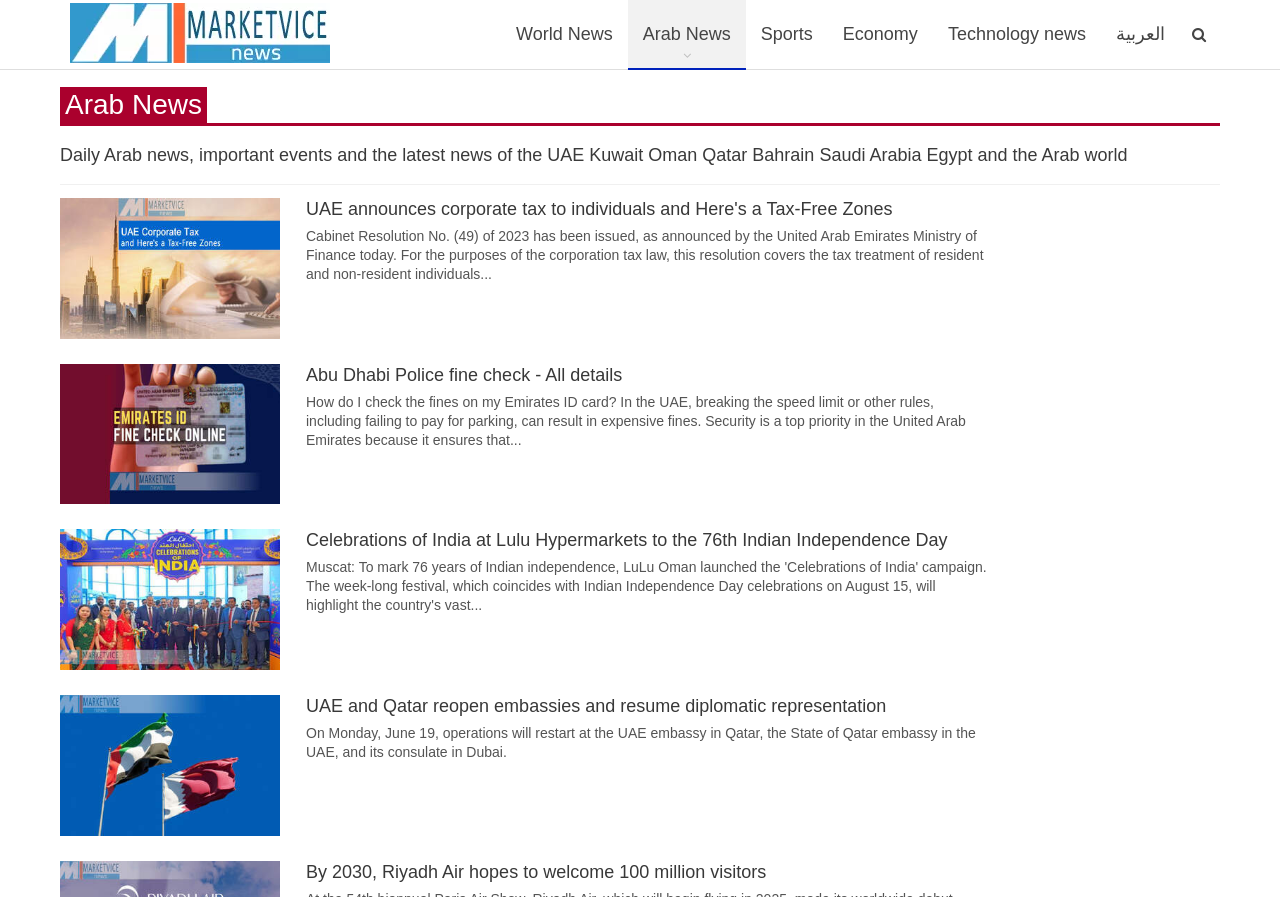What is the target of Riyadh Air by 2030?
Answer with a single word or phrase, using the screenshot for reference.

To welcome 100 million visitors